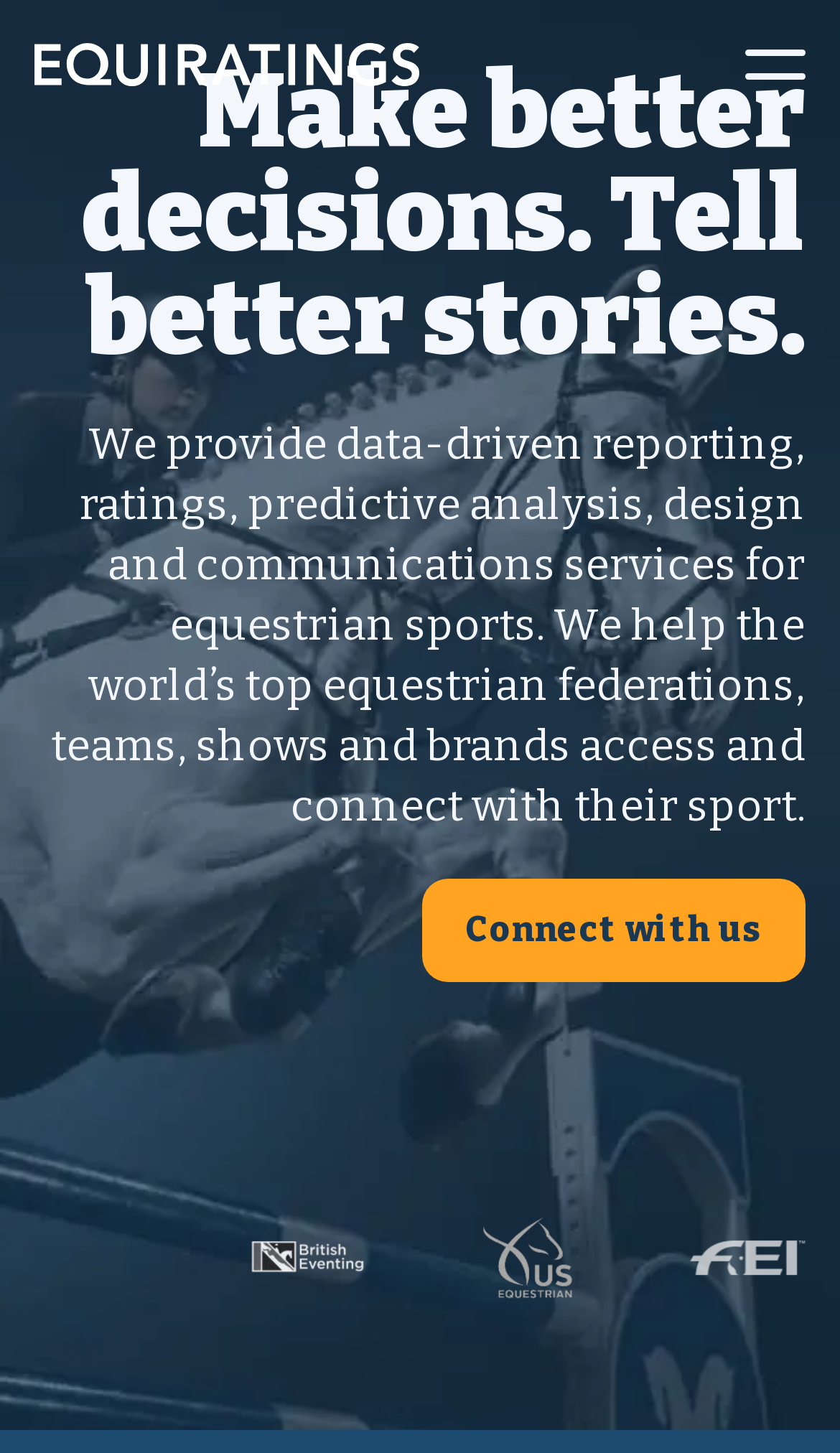Provide the bounding box coordinates for the UI element described in this sentence: "Connect with us". The coordinates should be four float values between 0 and 1, i.e., [left, top, right, bottom].

[0.503, 0.605, 0.959, 0.676]